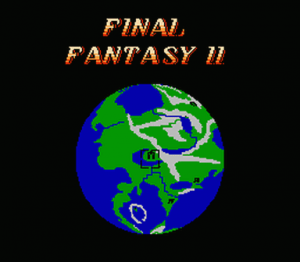Answer succinctly with a single word or phrase:
What type of games does the artwork evoke?

Classic role-playing games